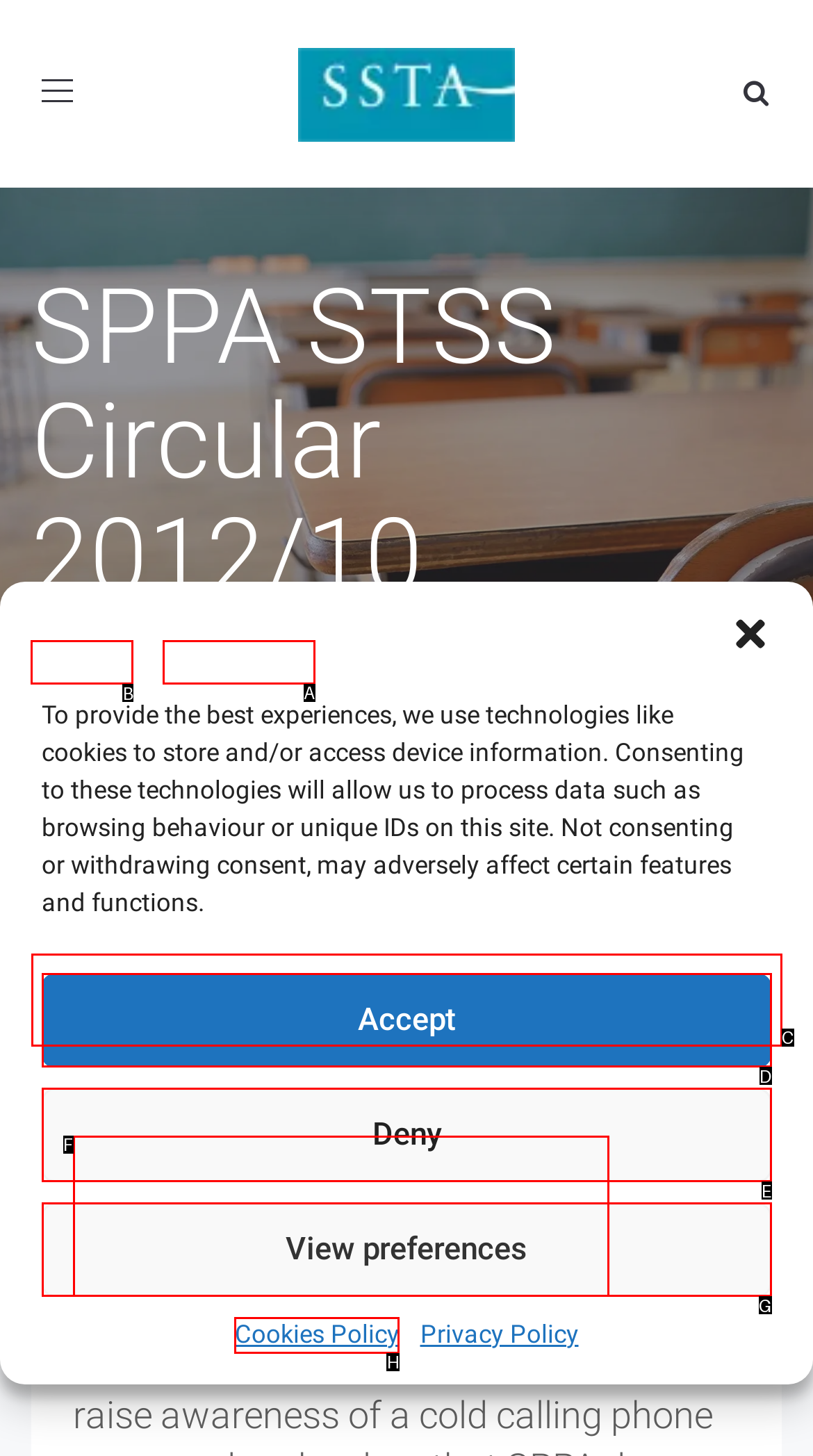Based on the choices marked in the screenshot, which letter represents the correct UI element to perform the task: Go to home page?

B